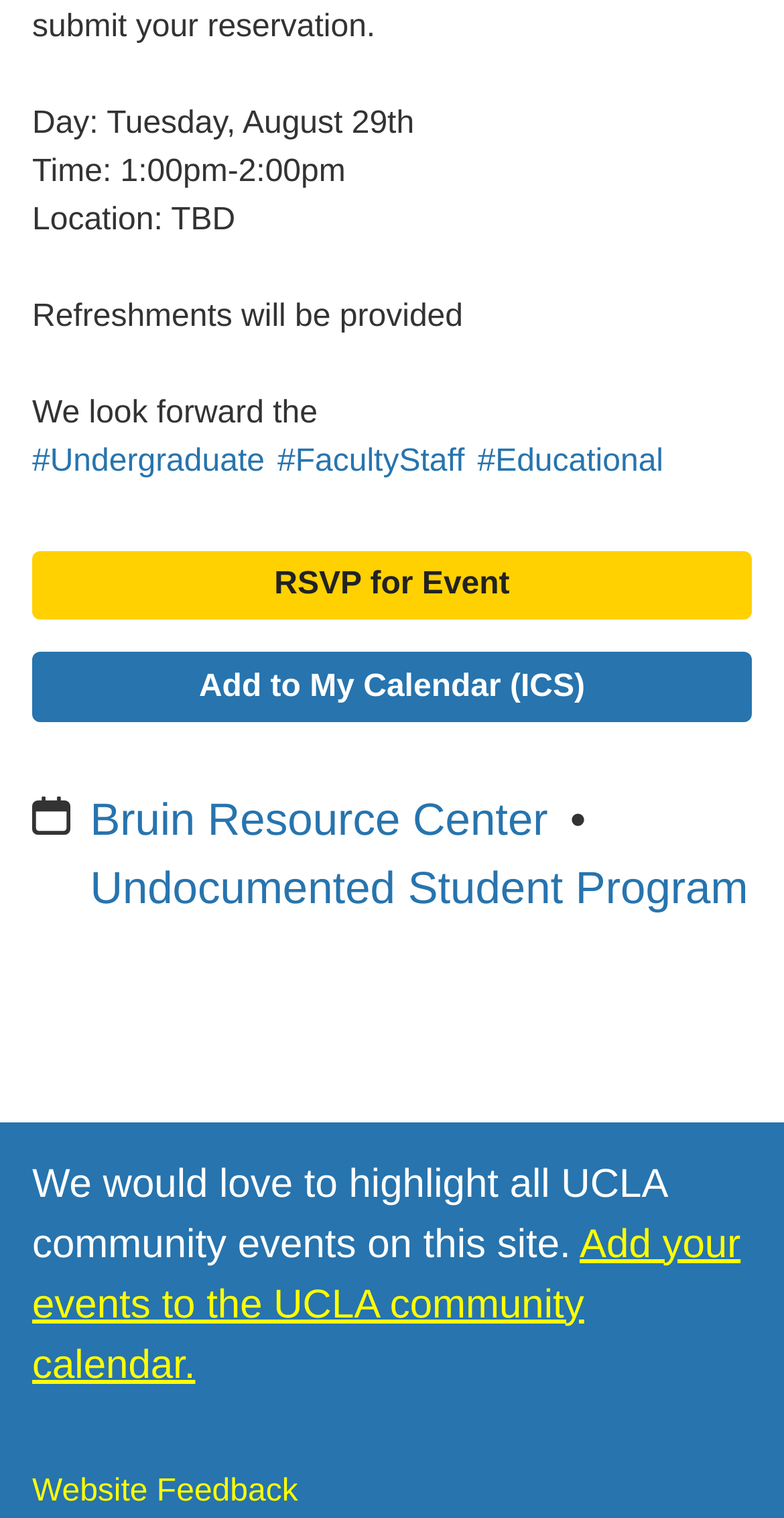Indicate the bounding box coordinates of the clickable region to achieve the following instruction: "Visit the Bruin Resource Center."

[0.115, 0.524, 0.699, 0.557]